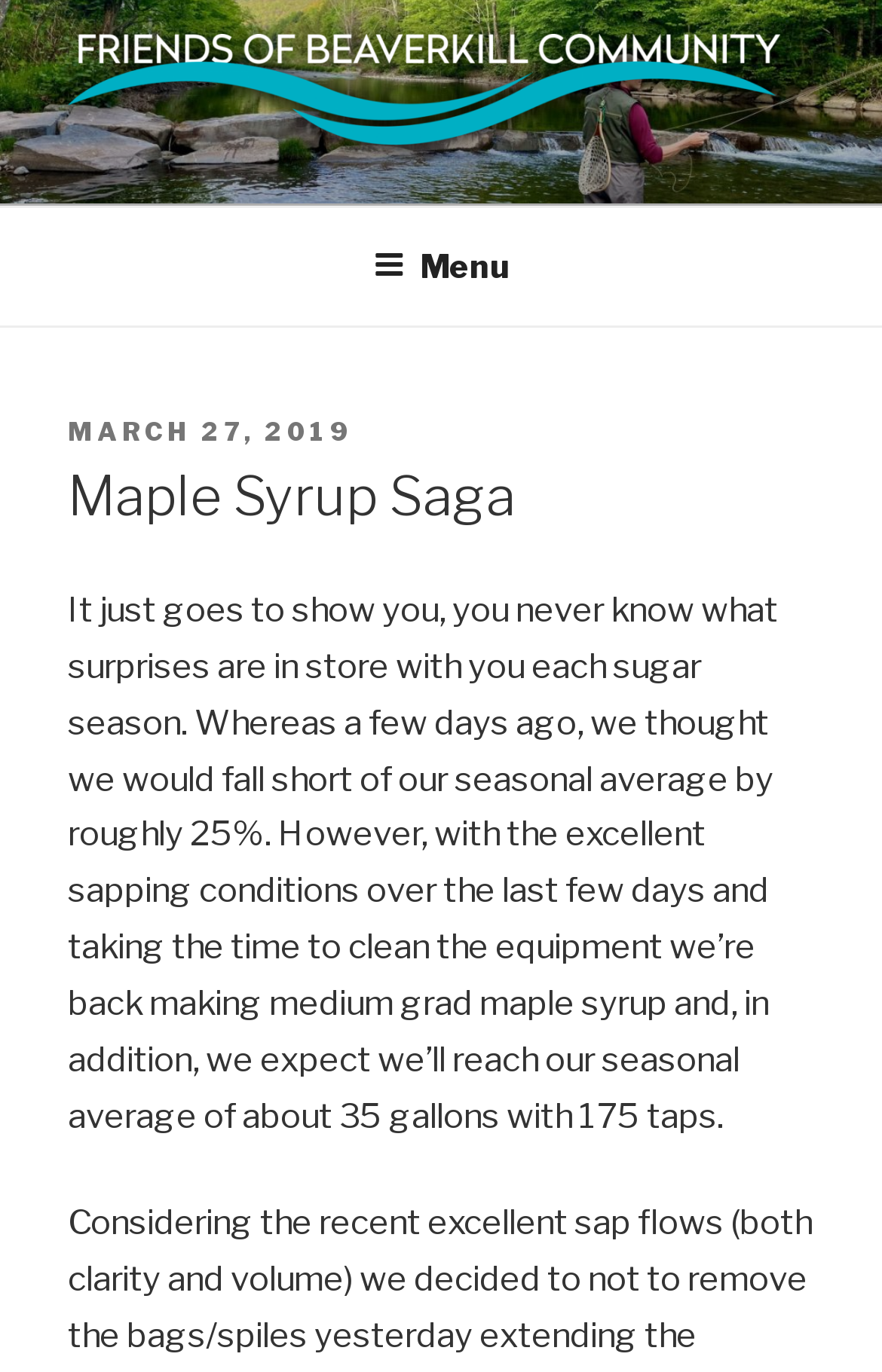From the element description Friends of Beaverkill Community, predict the bounding box coordinates of the UI element. The coordinates must be specified in the format (top-left x, top-left y, bottom-right x, bottom-right y) and should be within the 0 to 1 range.

[0.077, 0.125, 0.955, 0.222]